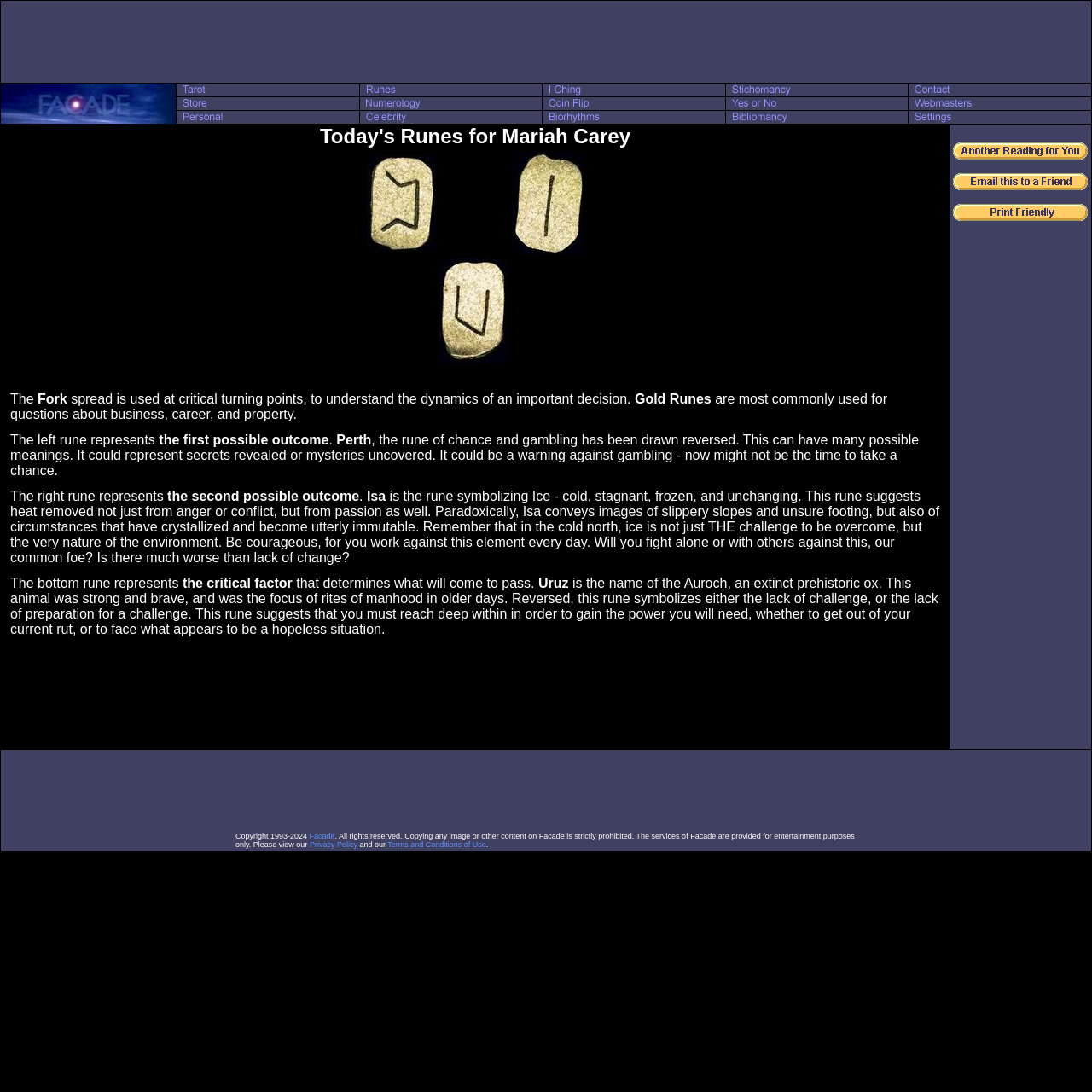Identify the bounding box coordinates for the UI element that matches this description: "alt="Runes"".

[0.329, 0.077, 0.4, 0.091]